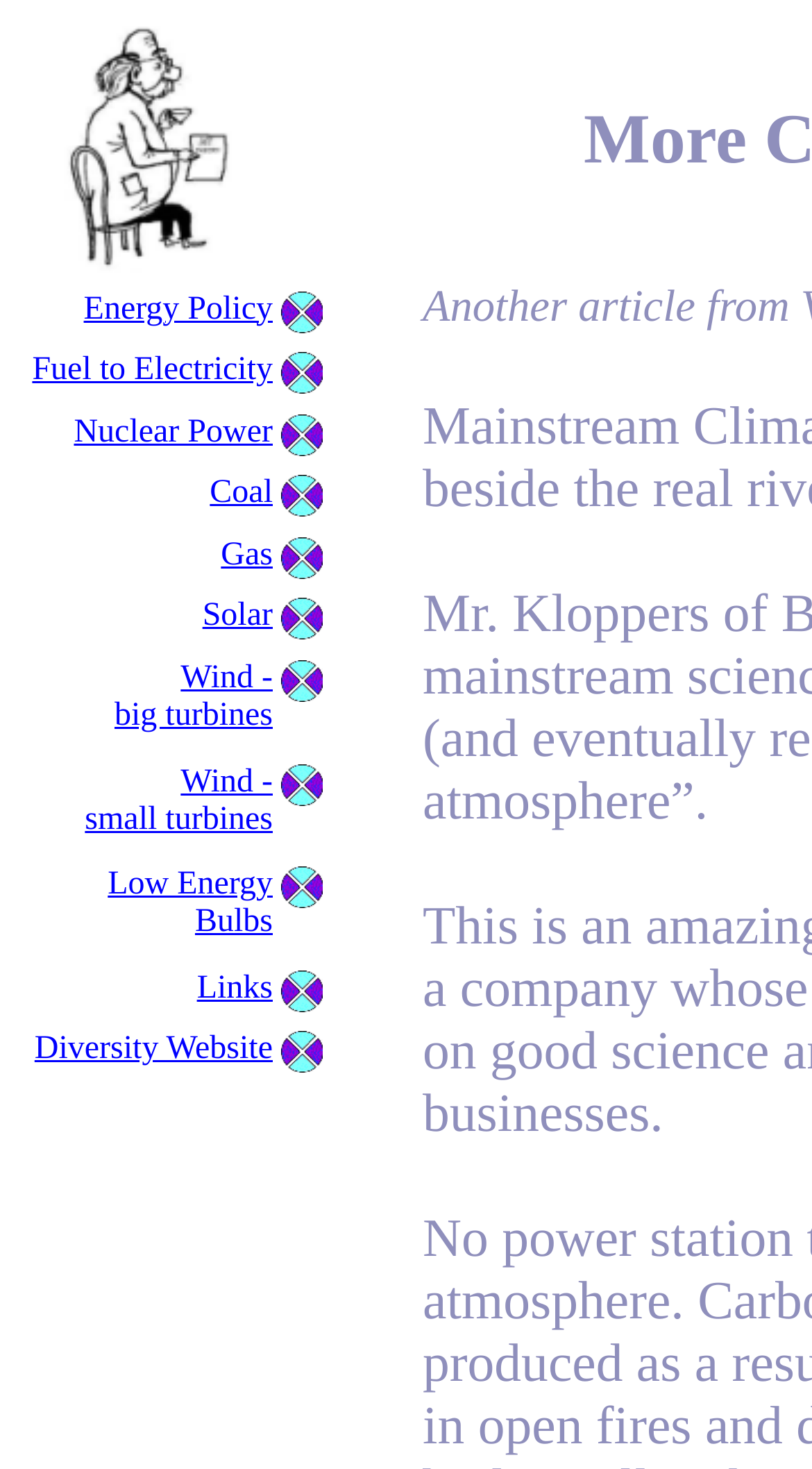Please identify the bounding box coordinates of the region to click in order to complete the task: "Click on HOME". The coordinates must be four float numbers between 0 and 1, specified as [left, top, right, bottom].

[0.026, 0.167, 0.296, 0.191]